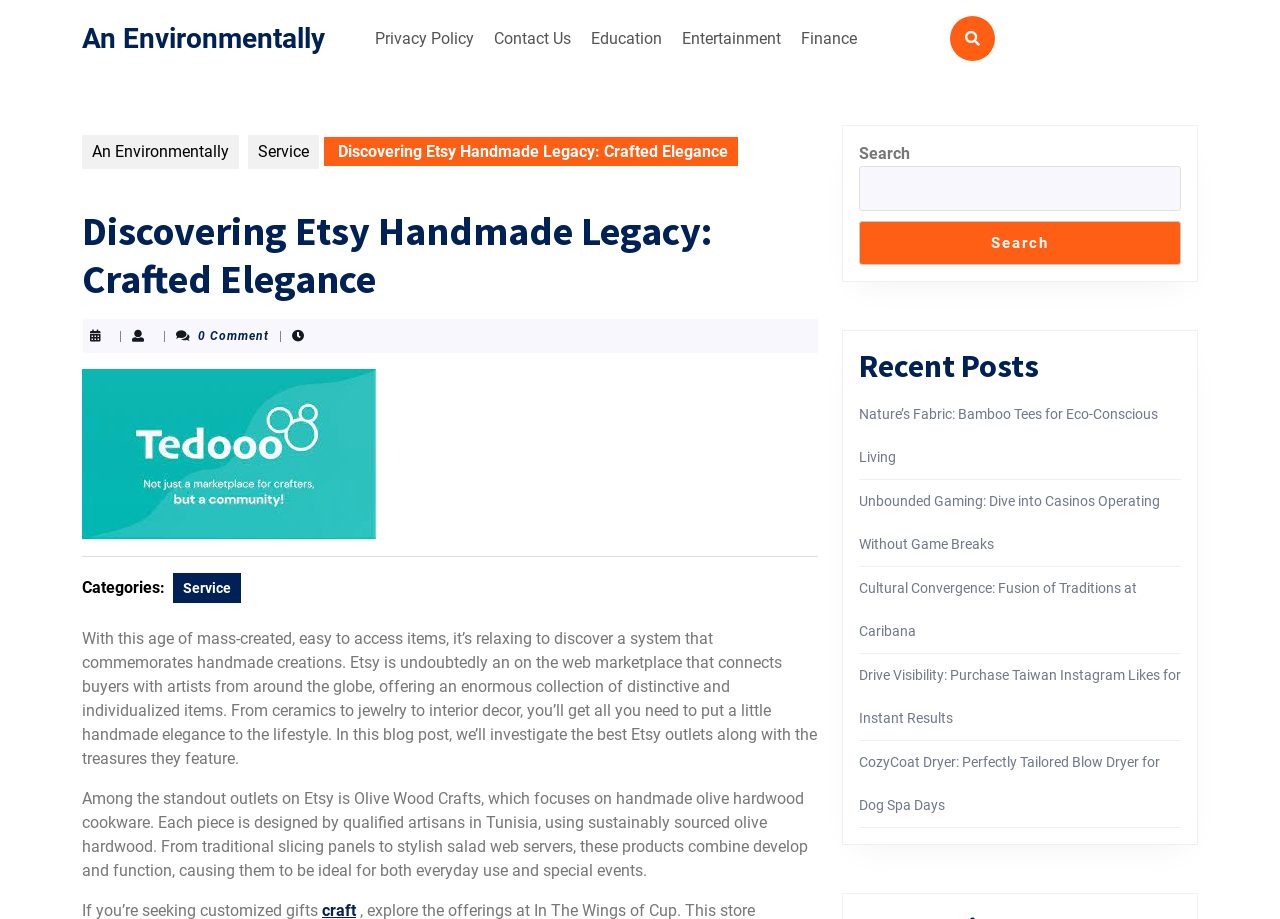Locate the bounding box coordinates of the clickable region to complete the following instruction: "Search for something."

[0.671, 0.181, 0.923, 0.229]